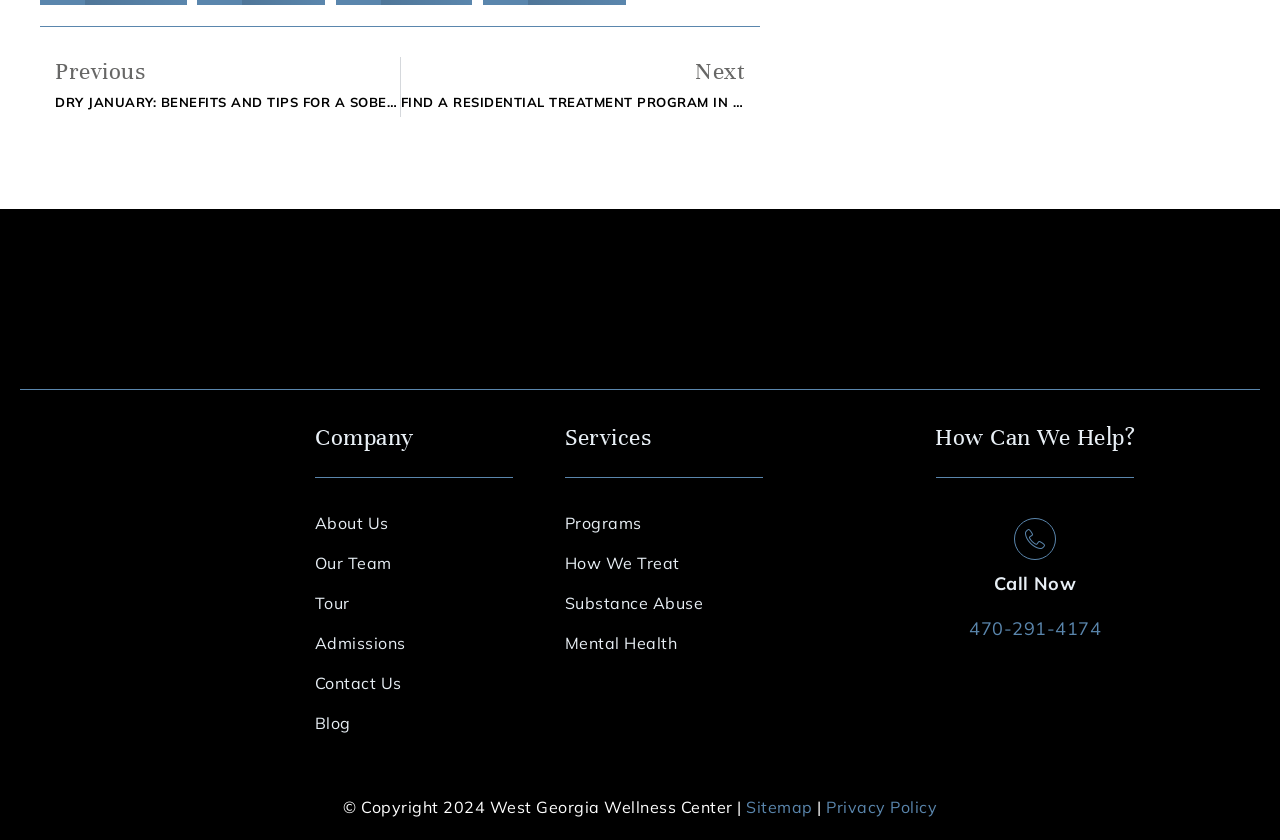Identify the bounding box of the HTML element described as: "How We Treat".

[0.441, 0.653, 0.598, 0.689]